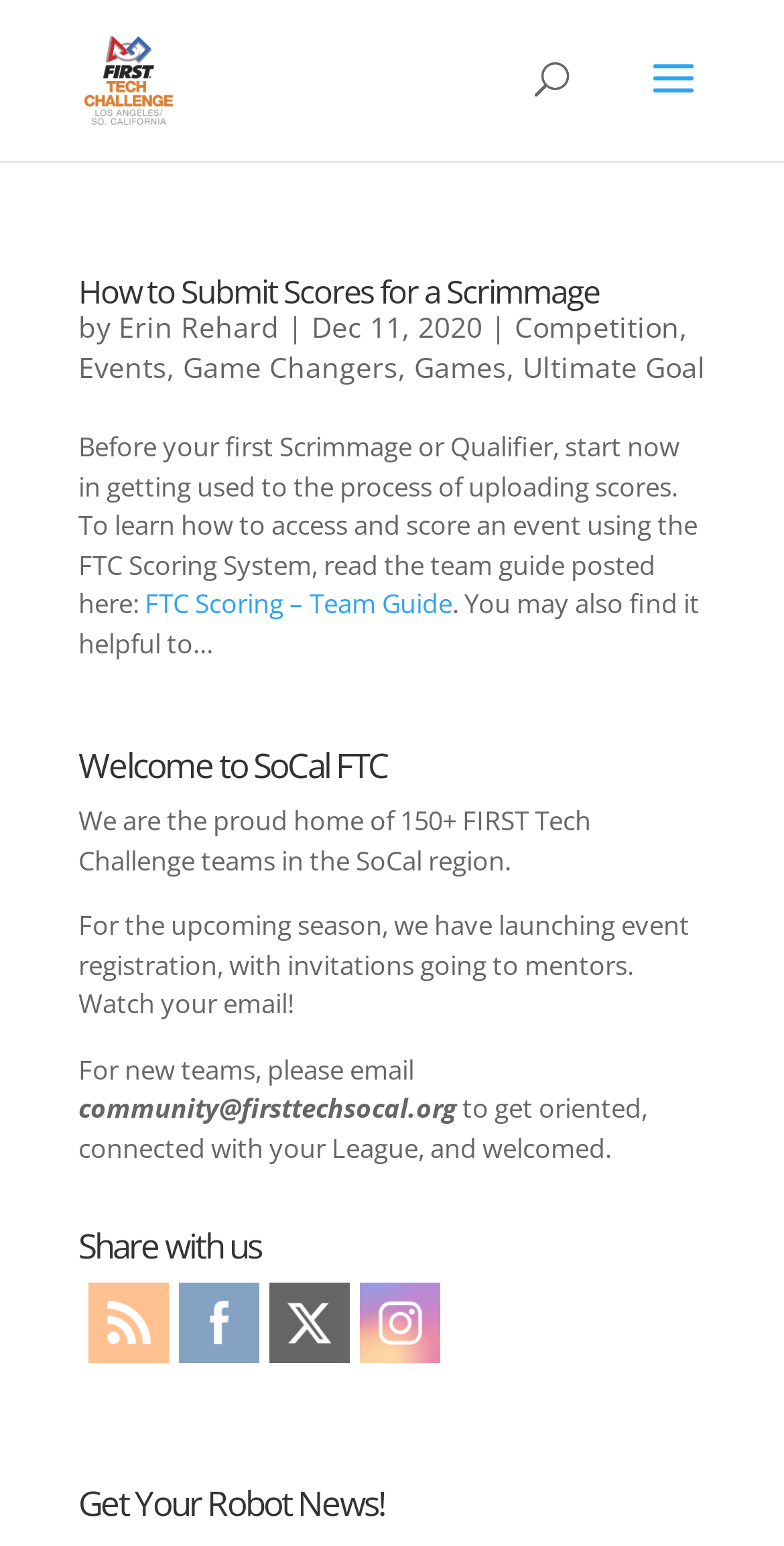Please indicate the bounding box coordinates for the clickable area to complete the following task: "Subscribe to RSS". The coordinates should be specified as four float numbers between 0 and 1, i.e., [left, top, right, bottom].

[0.136, 0.841, 0.192, 0.87]